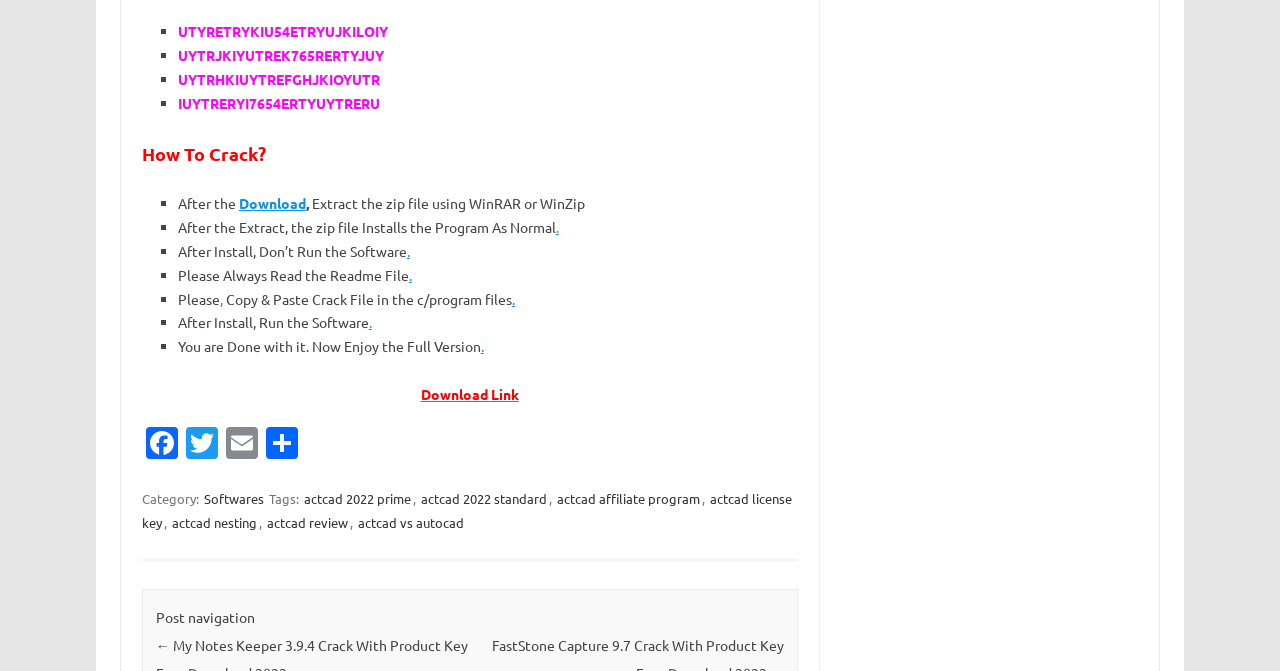Locate the bounding box coordinates of the segment that needs to be clicked to meet this instruction: "Click on the 'Download' link".

[0.187, 0.29, 0.239, 0.316]